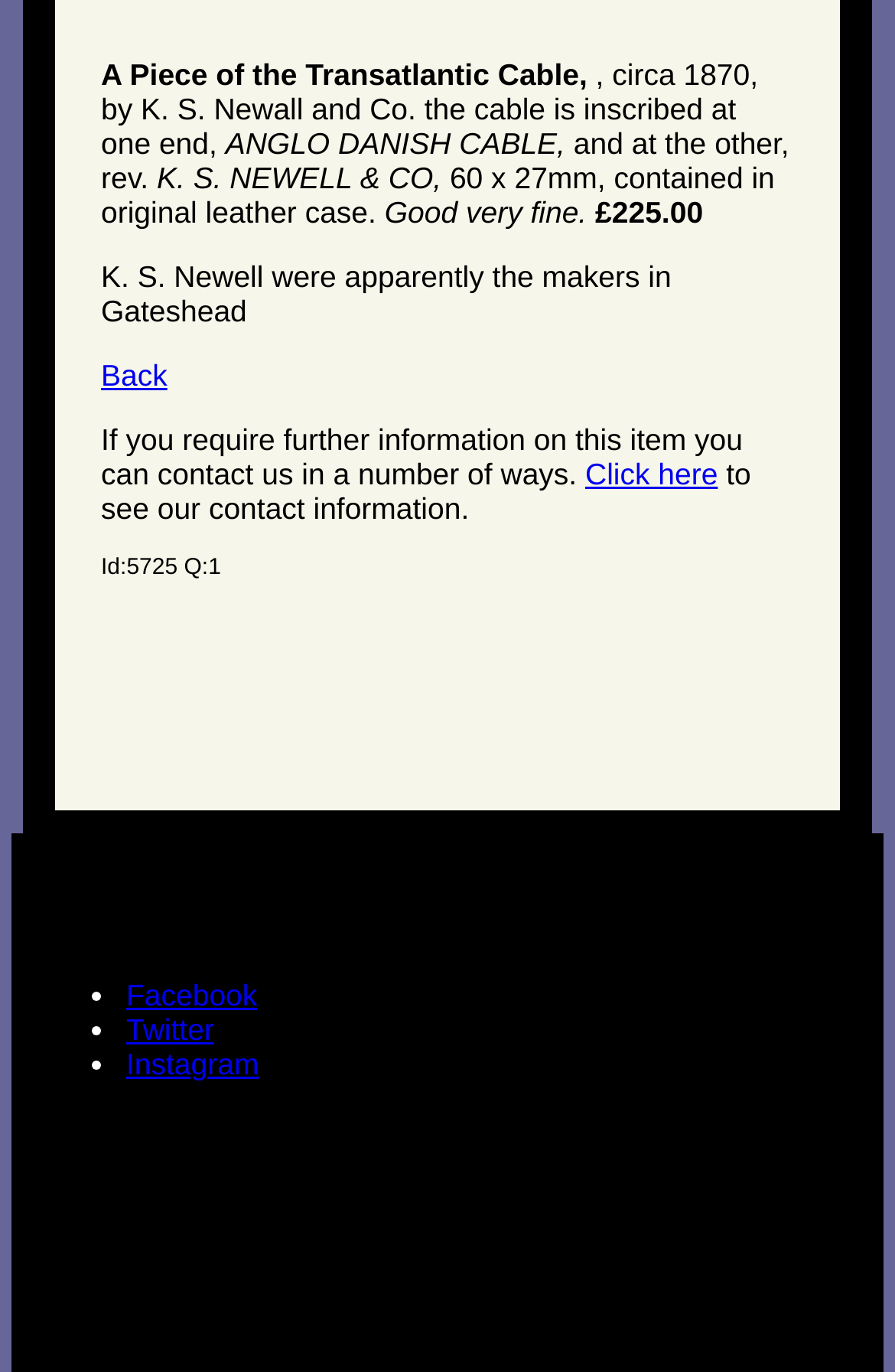How can you contact the seller for more information?
Please use the image to deliver a detailed and complete answer.

The text 'If you require further information on this item you can contact us in a number of ways.' is followed by a link 'Click here' which suggests that clicking on the link will provide more information on how to contact the seller.